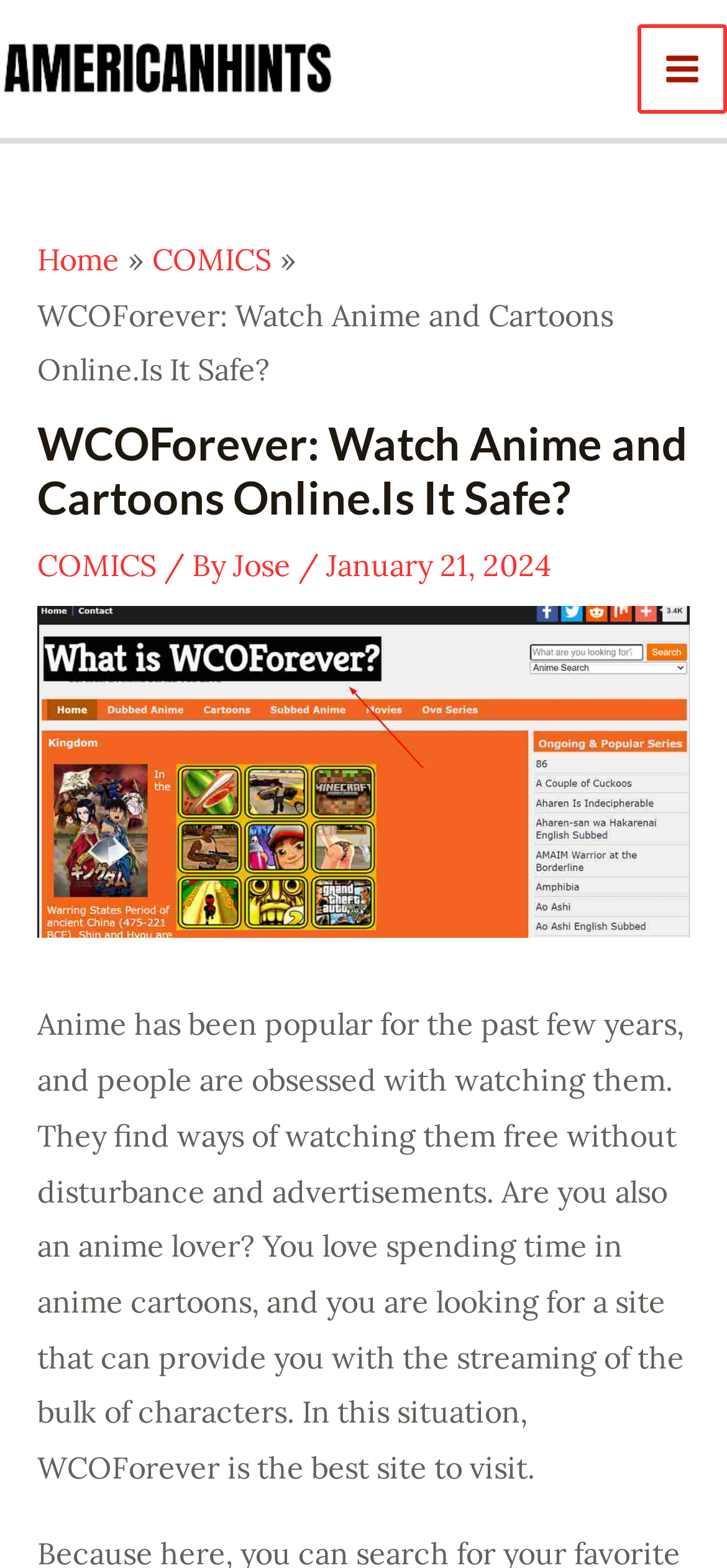Analyze the image and answer the question with as much detail as possible: 
What is the name of the website?

The name of the website can be found in the header section of the webpage, where it is written as 'WCOForever: Watch Anime and Cartoons Online.Is It Safe?'.